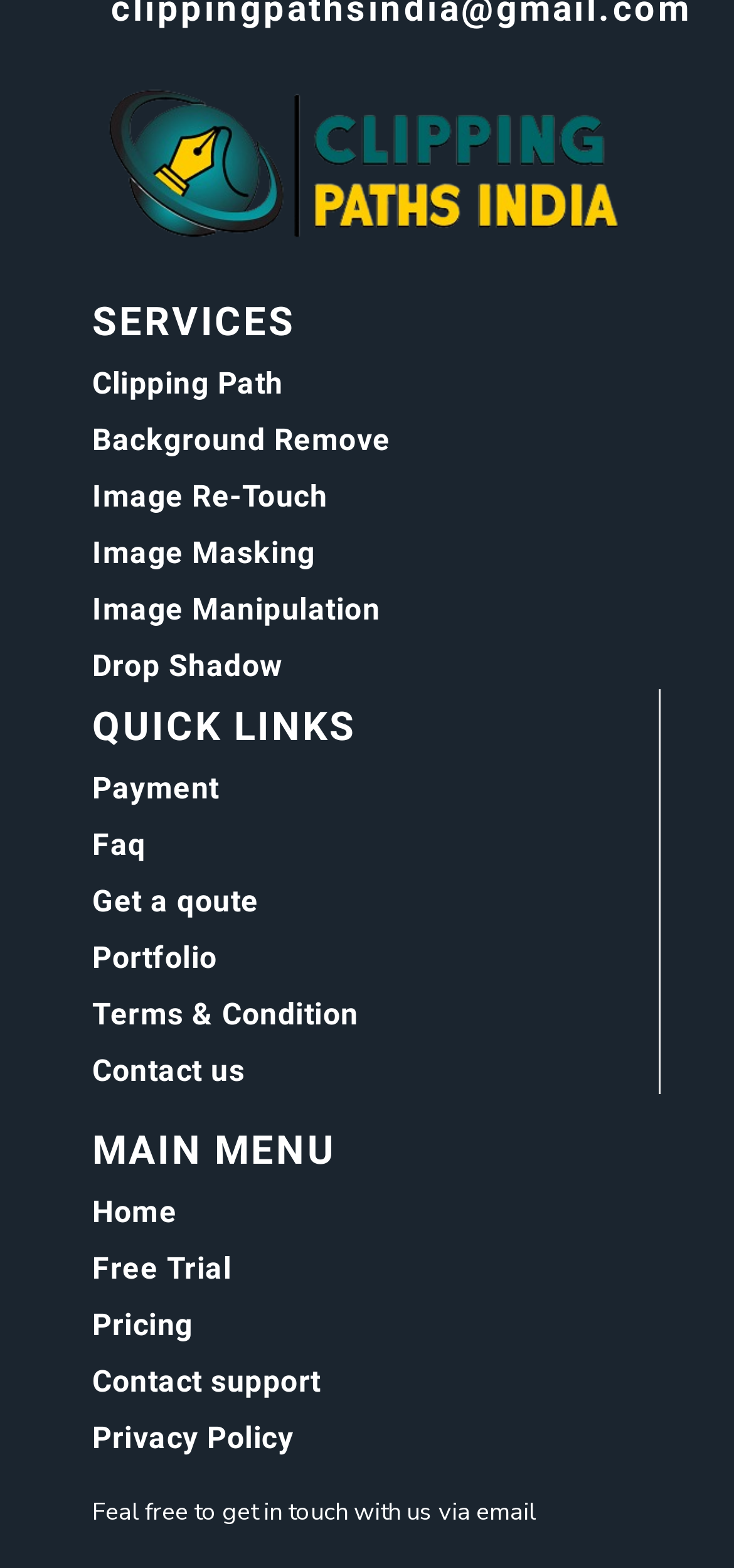Locate the bounding box for the described UI element: "Get a qoute". Ensure the coordinates are four float numbers between 0 and 1, formatted as [left, top, right, bottom].

[0.126, 0.563, 0.353, 0.586]